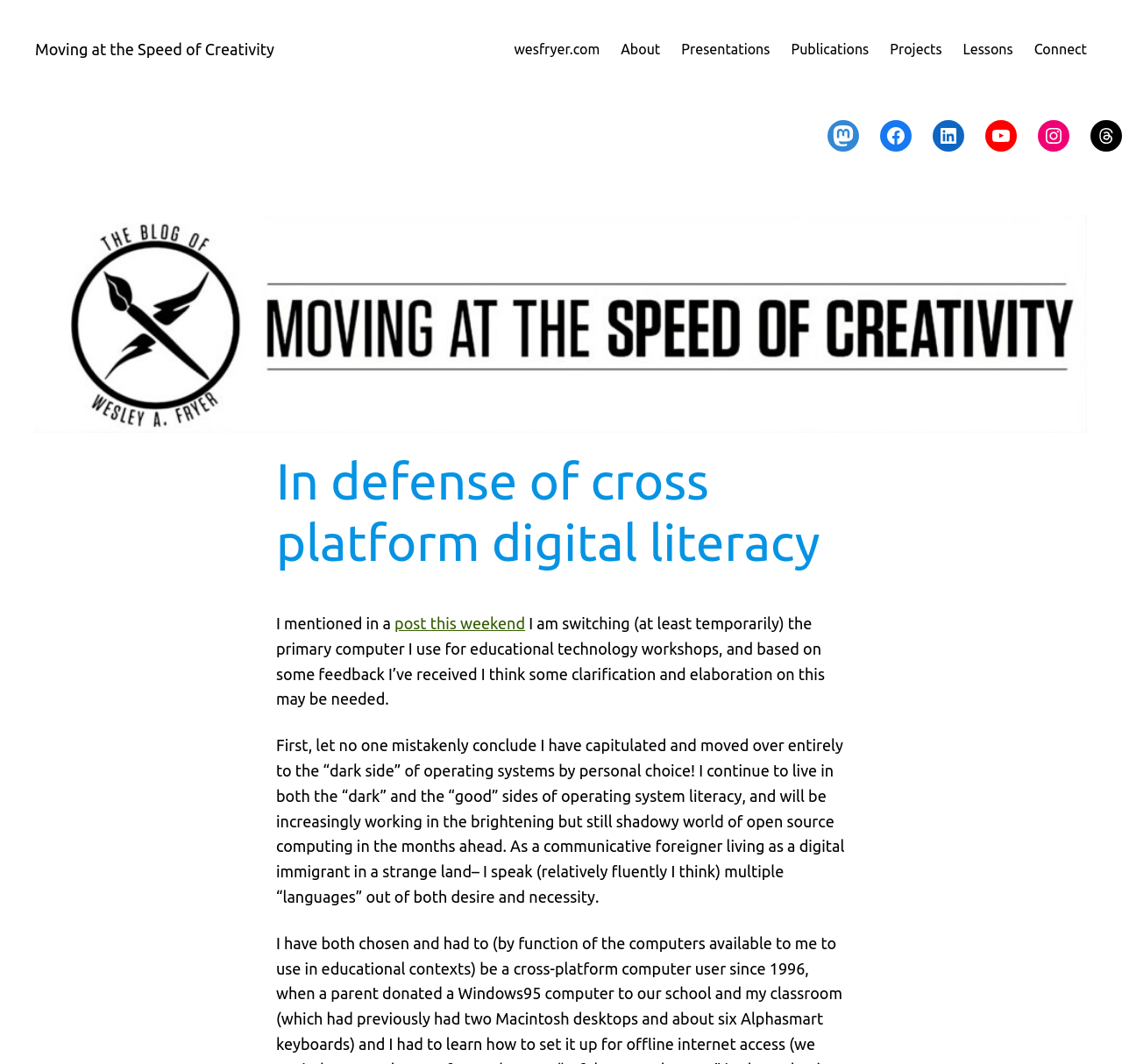Can you find the bounding box coordinates for the element that needs to be clicked to execute this instruction: "Check out Presentations"? The coordinates should be given as four float numbers between 0 and 1, i.e., [left, top, right, bottom].

[0.607, 0.036, 0.686, 0.057]